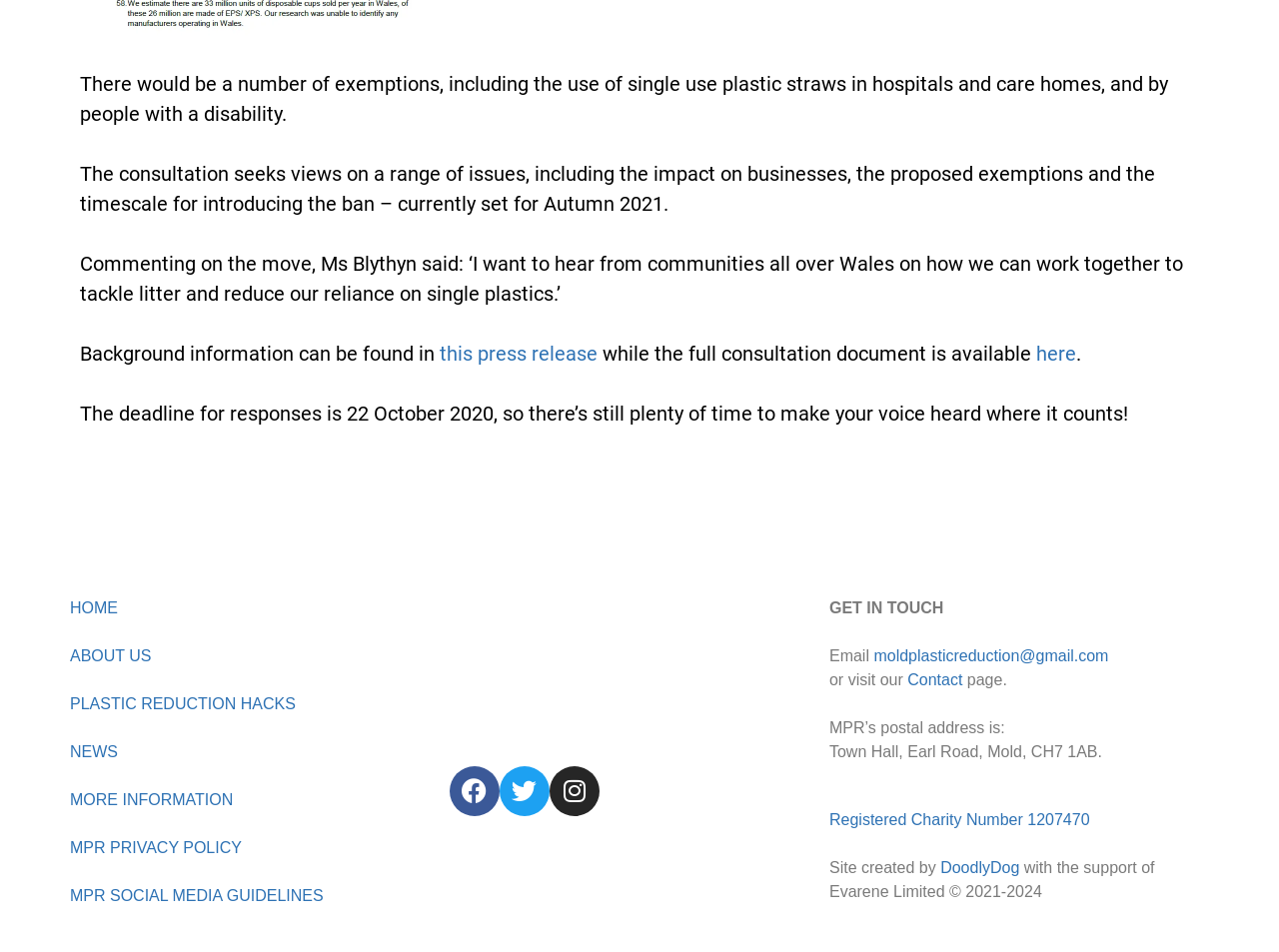Provide the bounding box coordinates of the UI element this sentence describes: "MORE INFORMATION".

[0.055, 0.831, 0.182, 0.848]